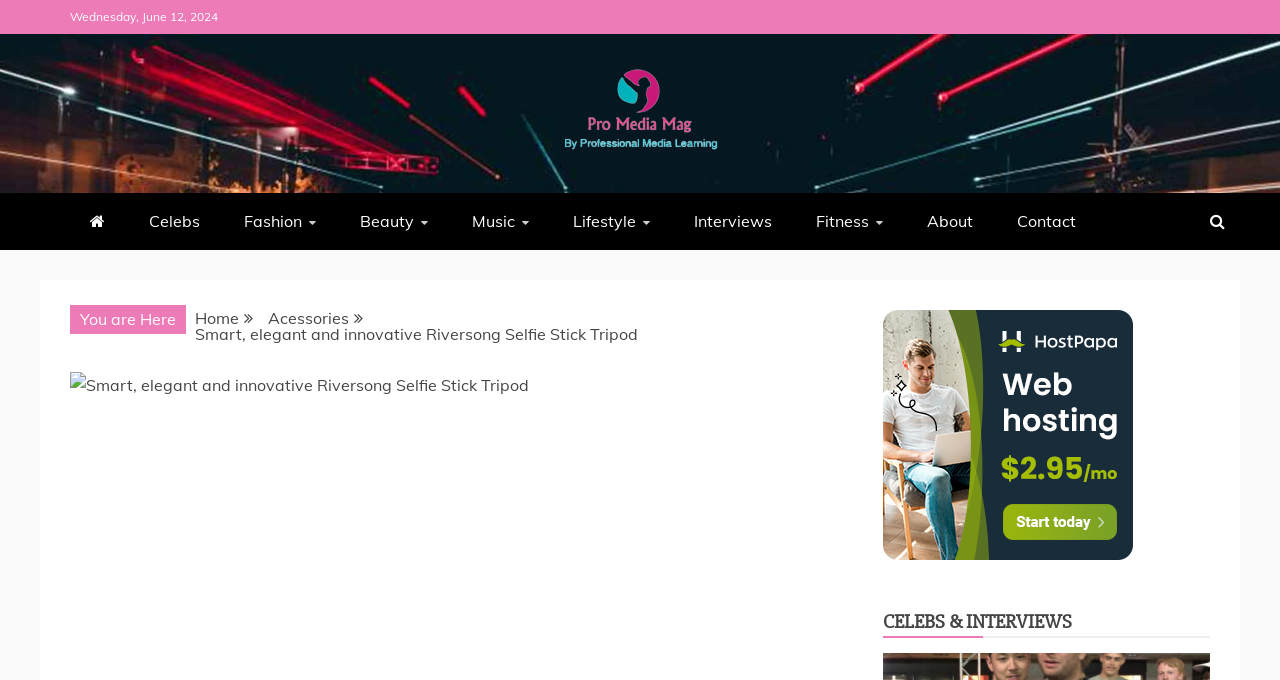What is the category of the article?
Identify the answer in the screenshot and reply with a single word or phrase.

Accessories